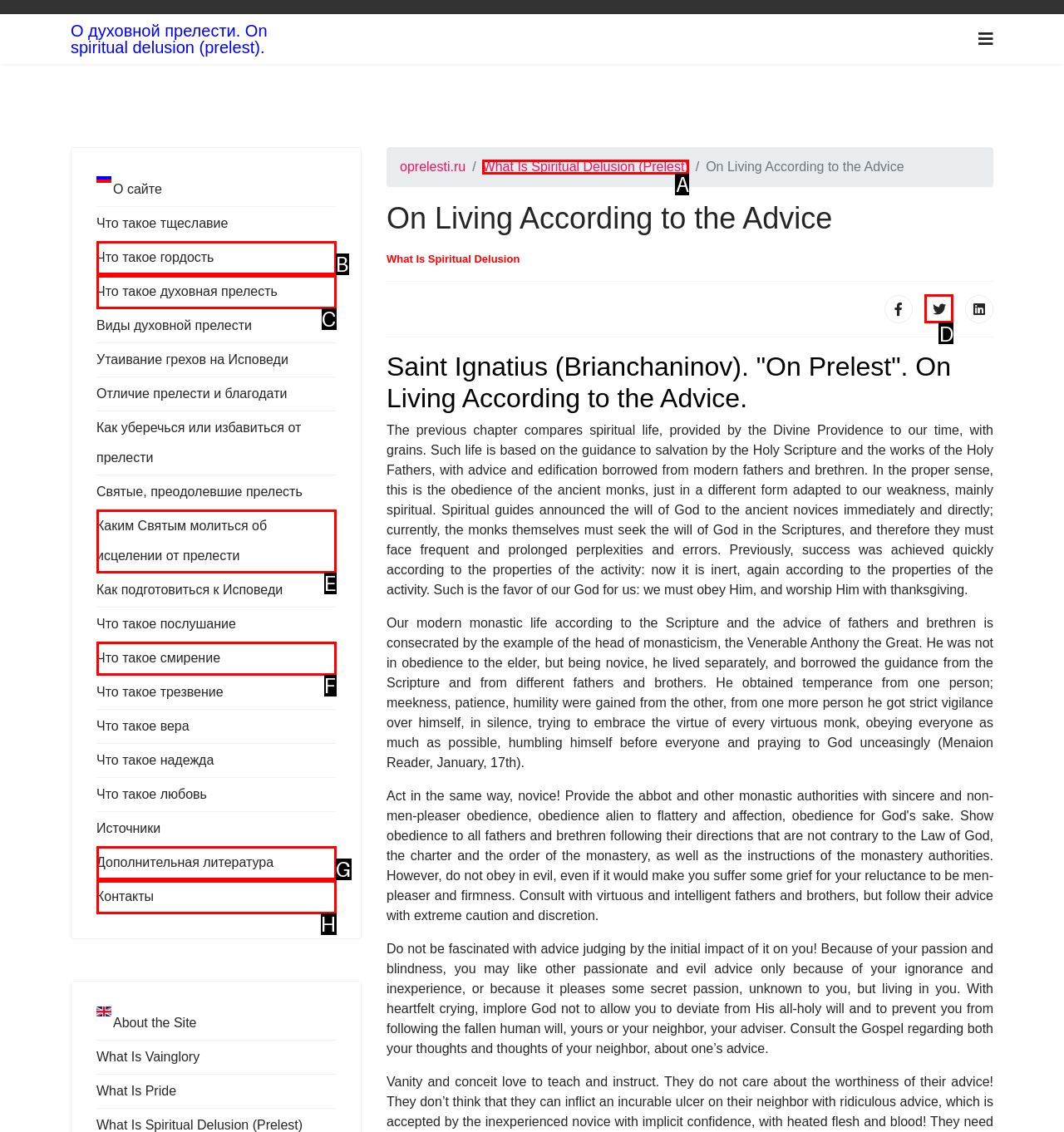Determine the HTML element that best matches this description: What Is Spiritual Delusion (Prelest) from the given choices. Respond with the corresponding letter.

A